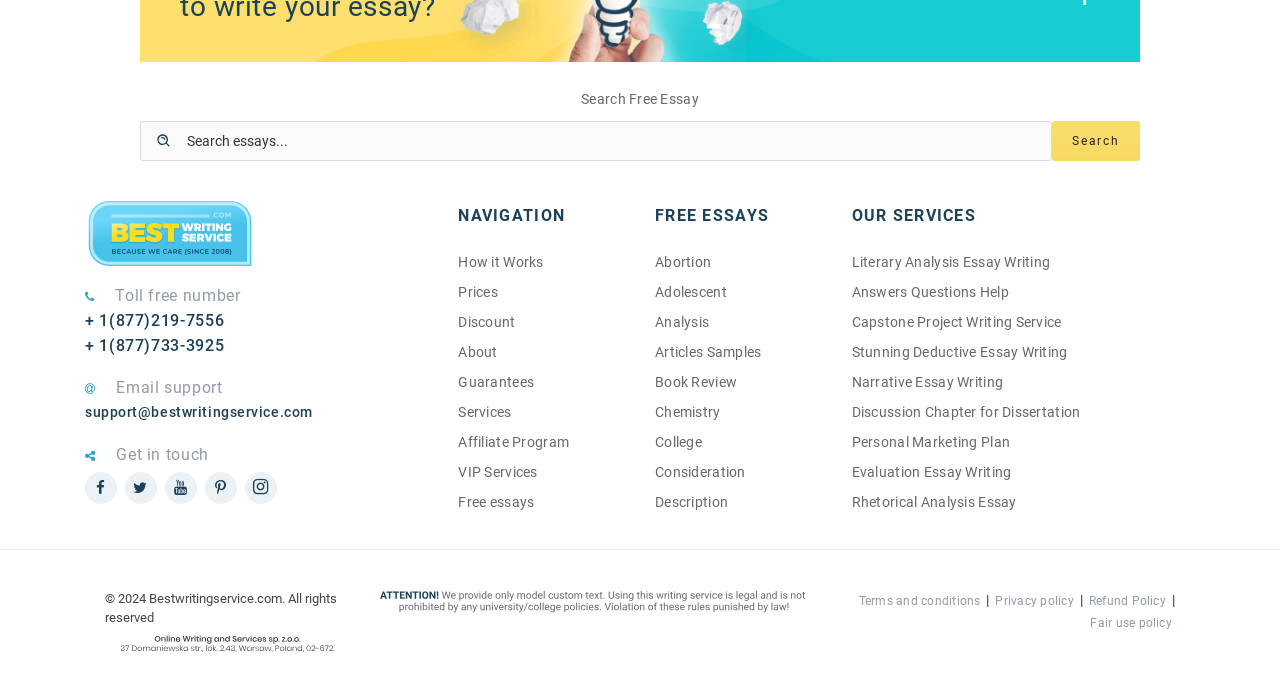Provide a one-word or one-phrase answer to the question:
What is the category of essays under 'FREE ESSAYS'?

Abortion, Adolescent, Analysis, etc.